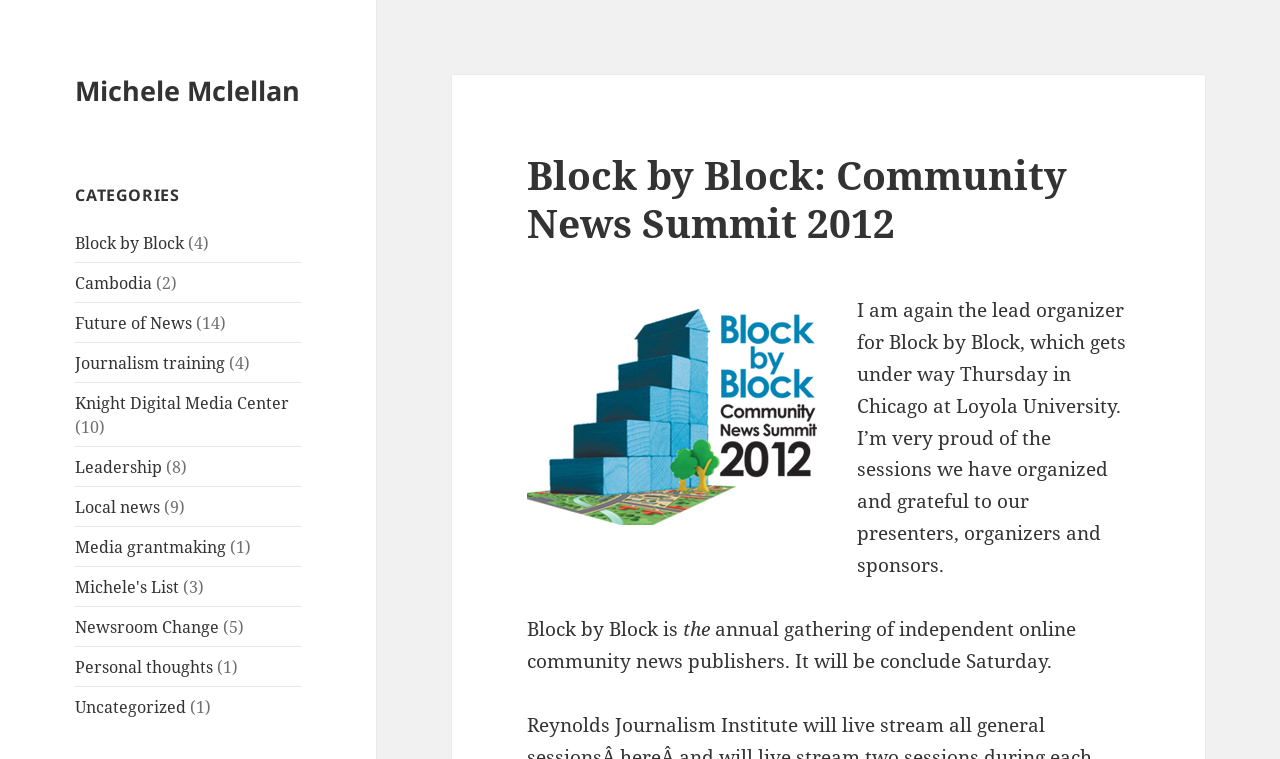Please determine the bounding box coordinates of the element to click in order to execute the following instruction: "Search for cricket world cup". The coordinates should be four float numbers between 0 and 1, specified as [left, top, right, bottom].

None